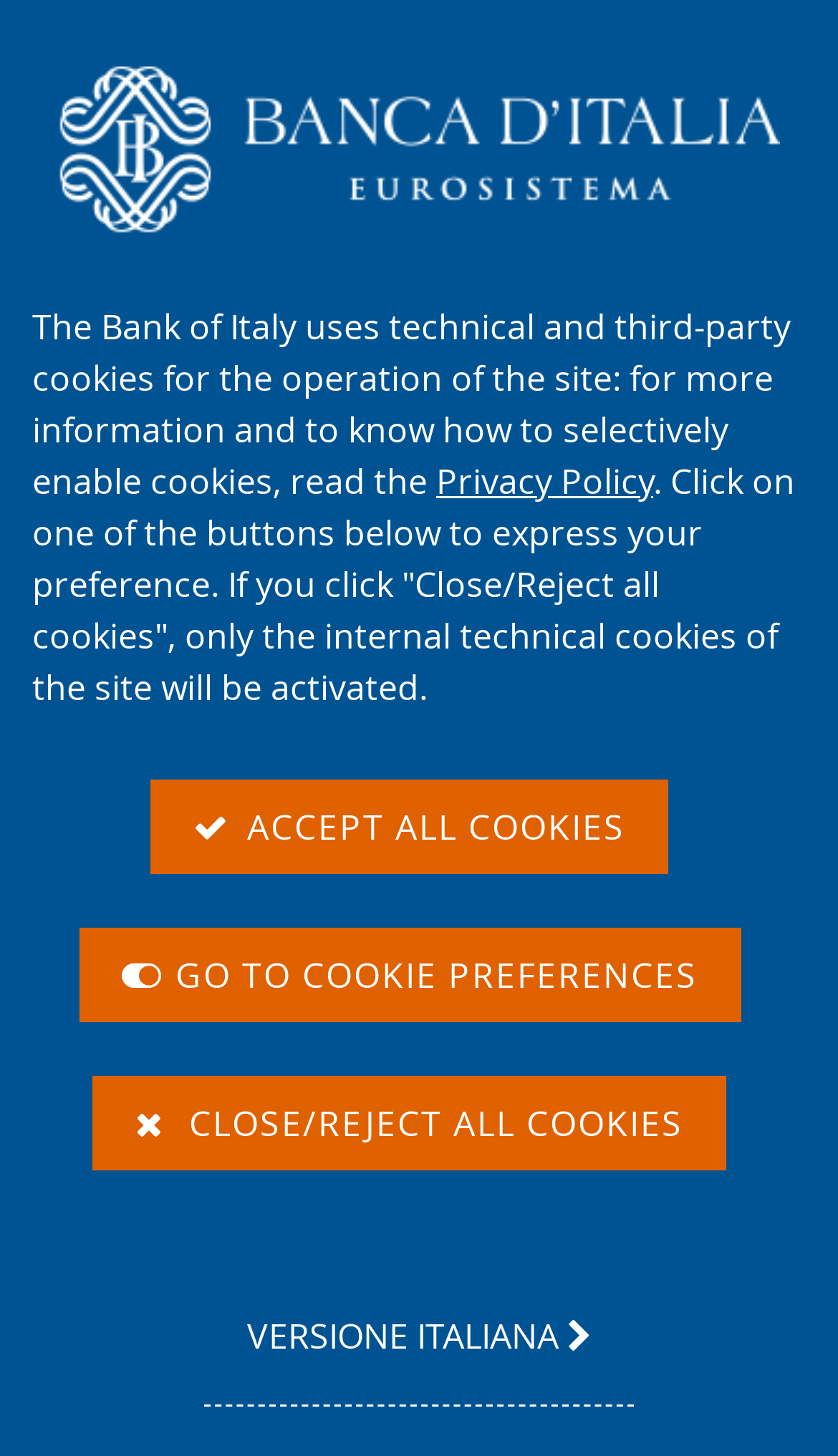What is the purpose of the buttons at the bottom of the webpage?
Based on the image, answer the question with as much detail as possible.

I found the answer by reading the text above the buttons, which says 'About this site's cookies...' and also by looking at the buttons themselves, which say 'ACCEPT ALL COOKIES', 'GO TO COOKIE PREFERENCES', and 'CLOSE/REJECT ALL COOKIES'.